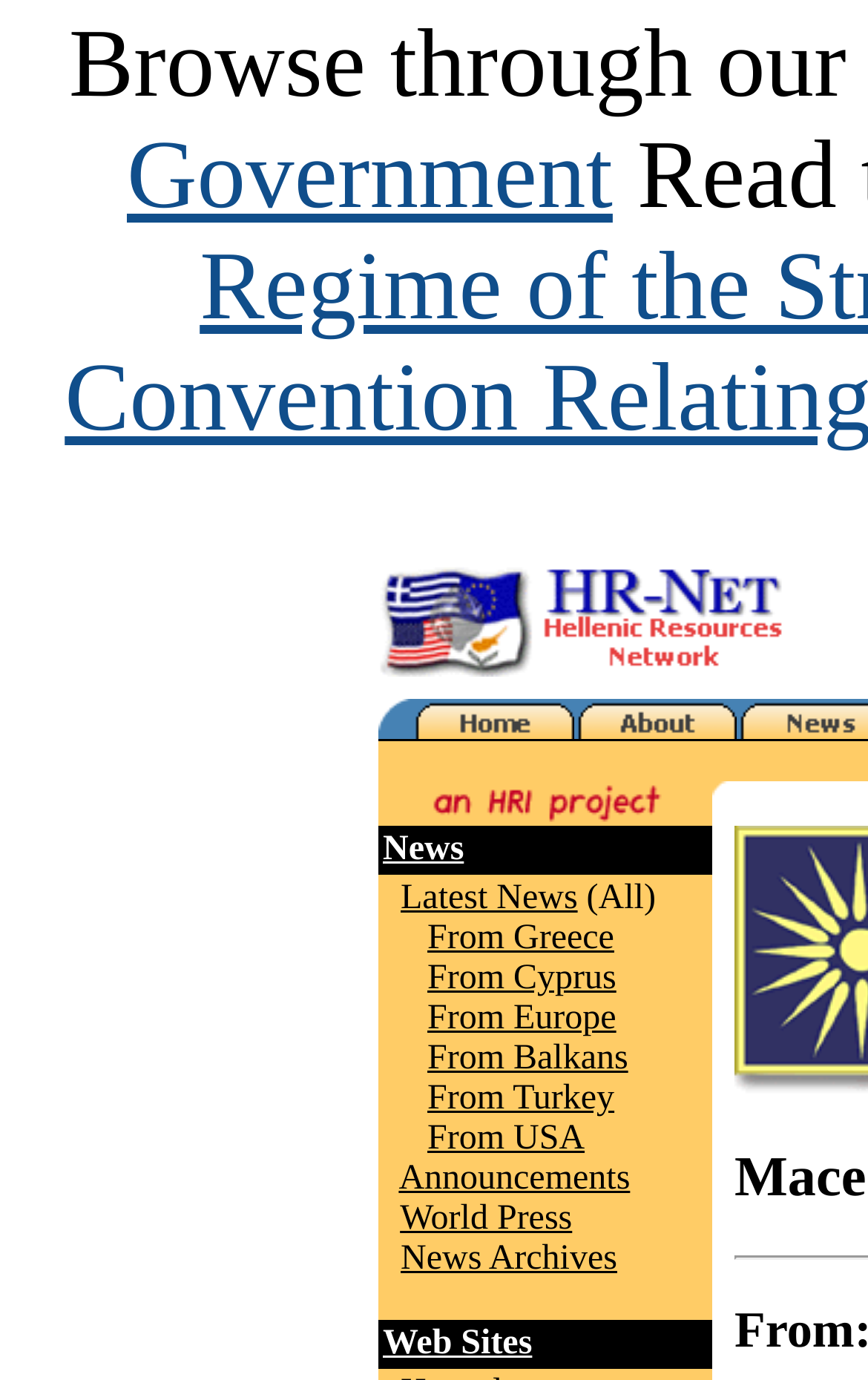Using floating point numbers between 0 and 1, provide the bounding box coordinates in the format (top-left x, top-left y, bottom-right x, bottom-right y). Locate the UI element described here: U.S. Agencies

[0.462, 0.921, 0.695, 0.948]